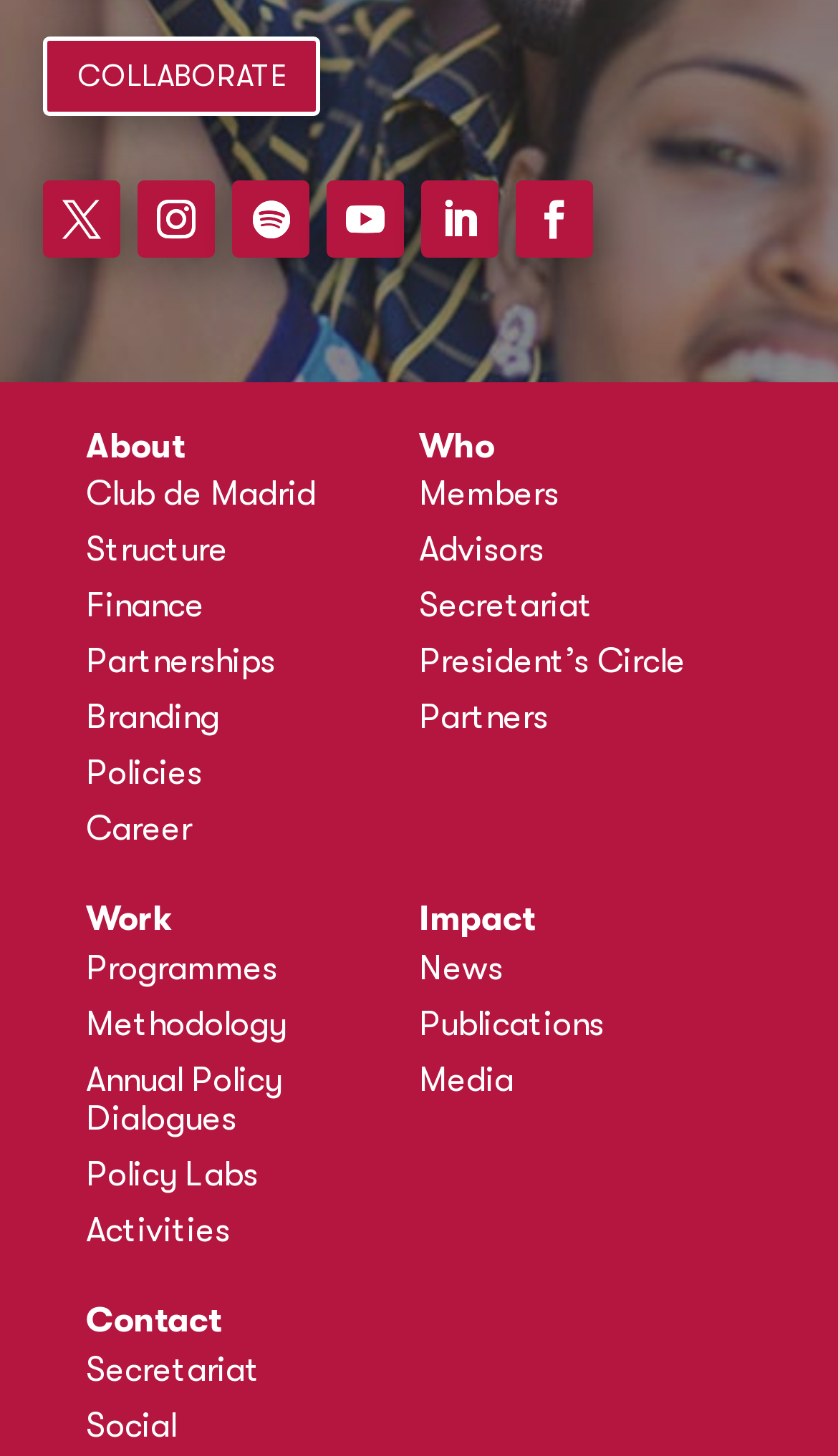Identify the bounding box coordinates of the clickable section necessary to follow the following instruction: "Click on the 'TOP MENU' link". The coordinates should be presented as four float numbers from 0 to 1, i.e., [left, top, right, bottom].

None